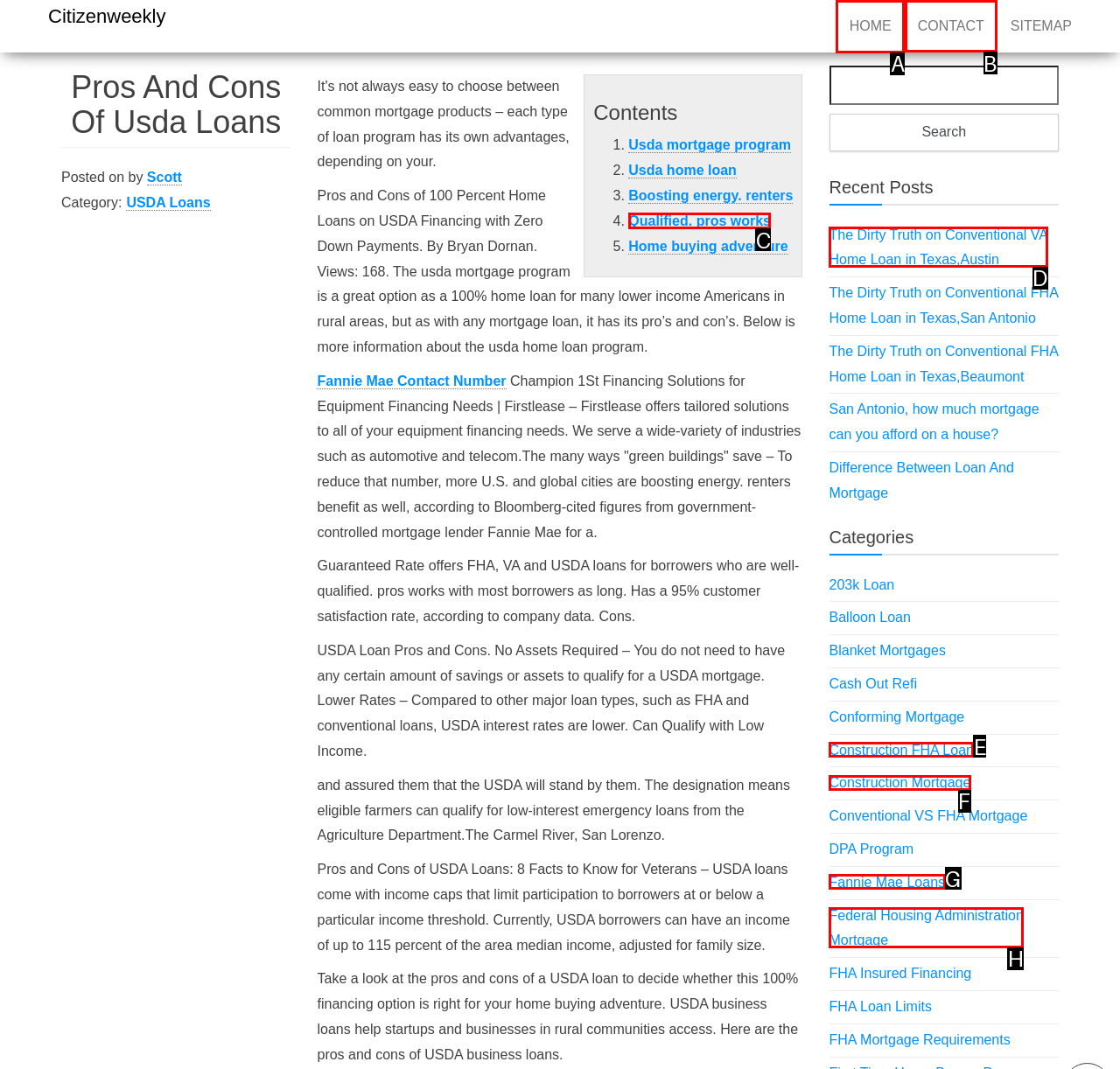Specify which element within the red bounding boxes should be clicked for this task: Click on the 'CONTACT' link Respond with the letter of the correct option.

B